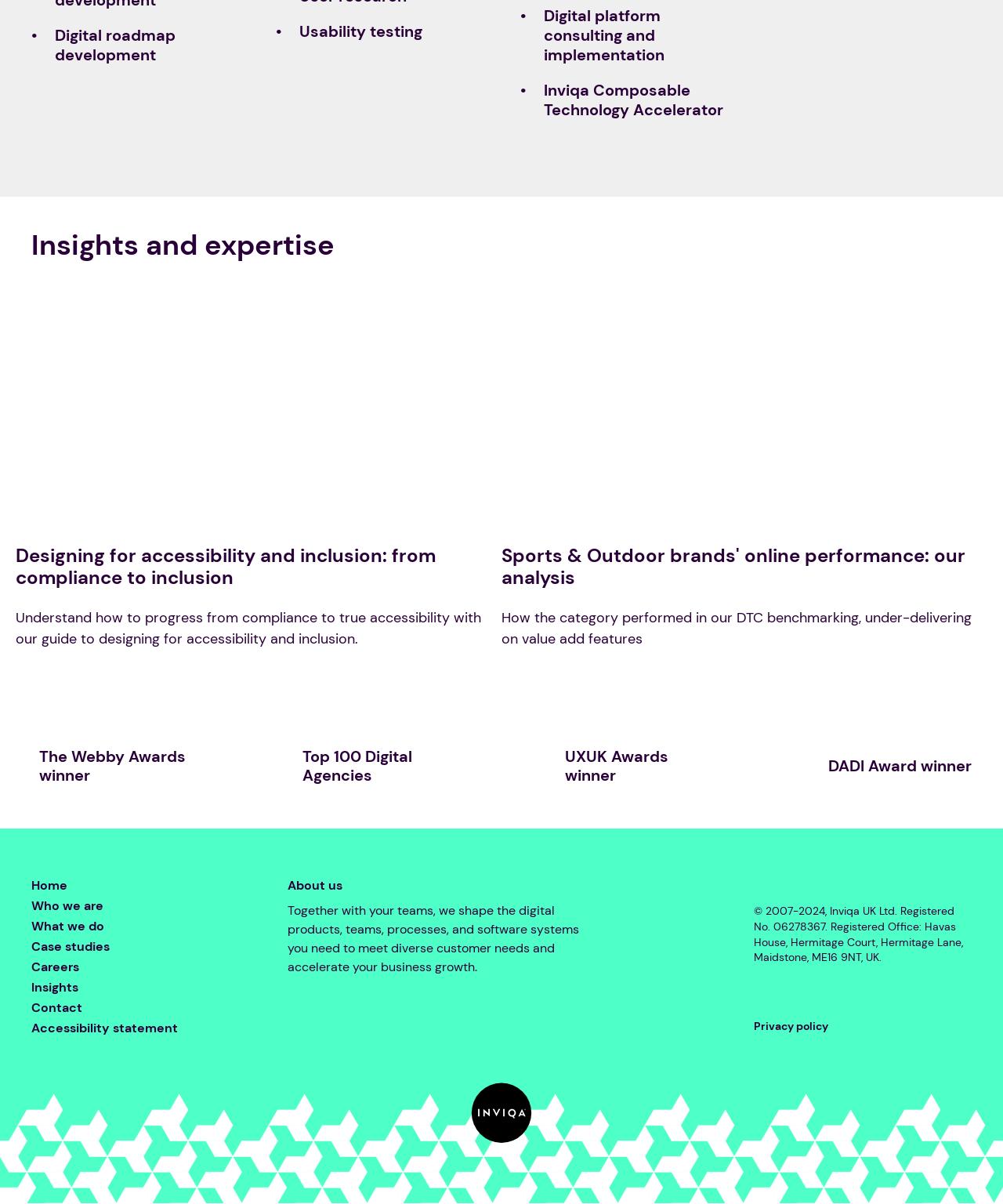Answer the question in one word or a short phrase:
What is the name of the award won by the company?

The Webby Awards